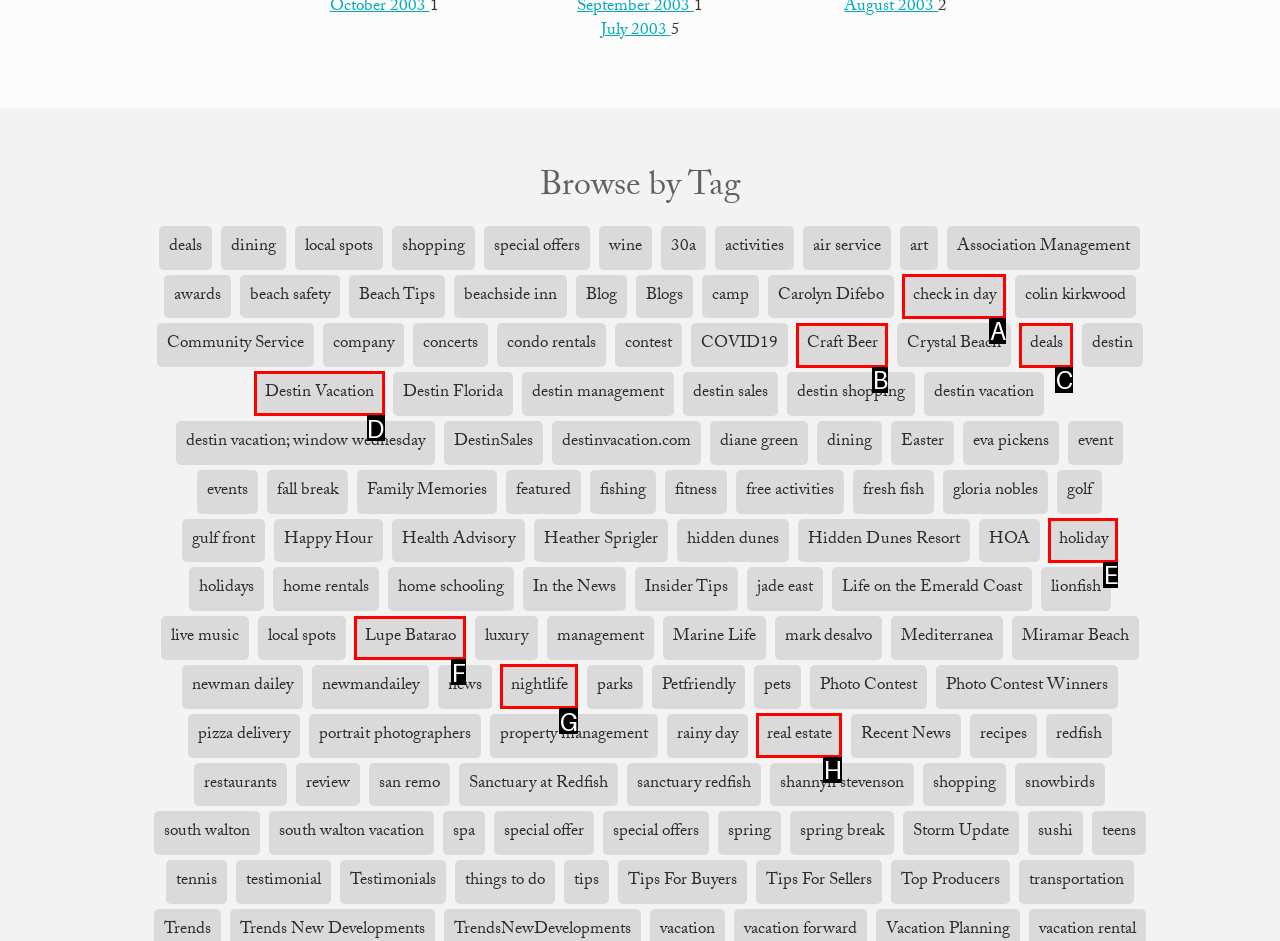Point out the HTML element I should click to achieve the following: Explore Destin Vacation Reply with the letter of the selected element.

D